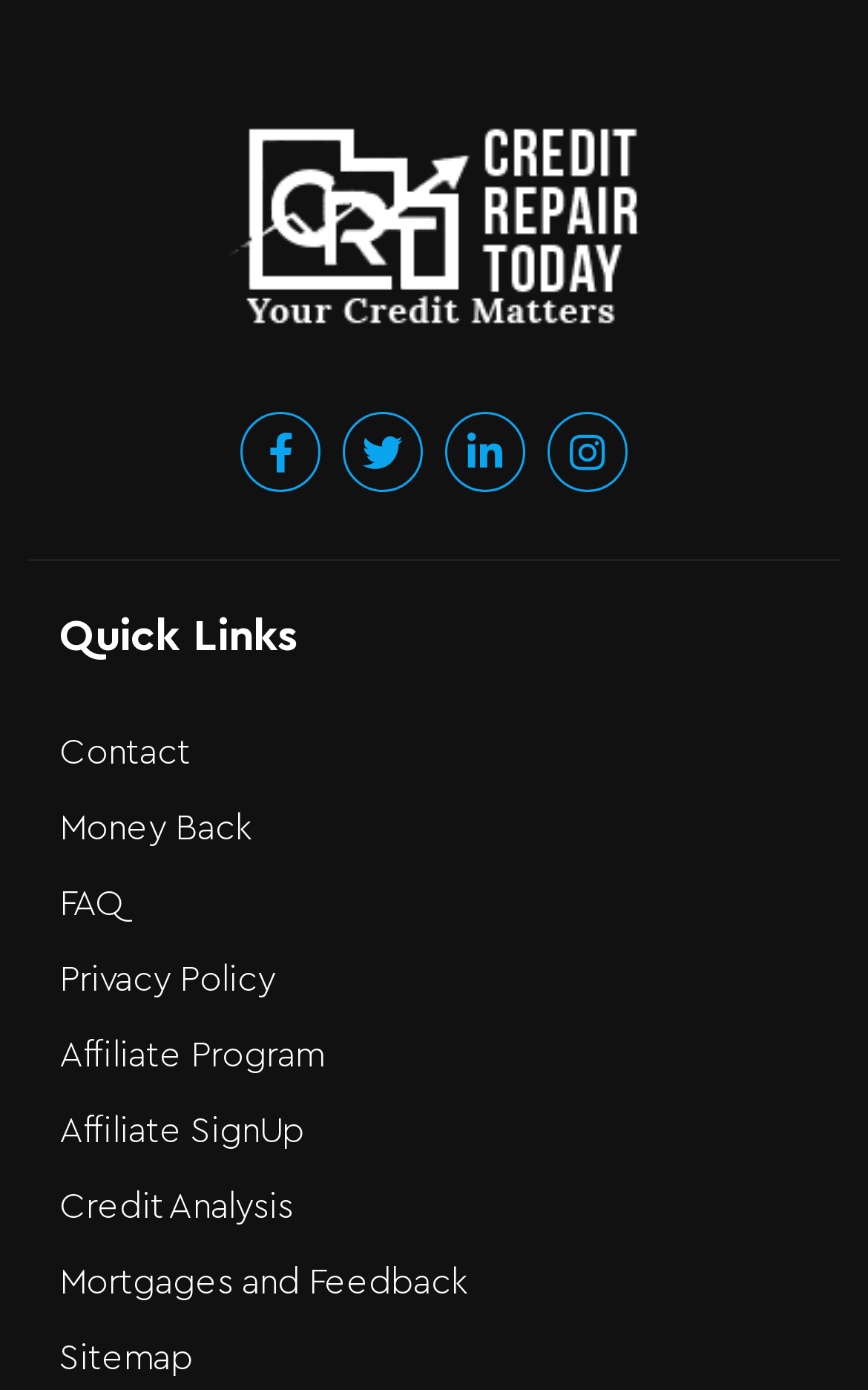What is the first link in the Quick Links section?
Please answer using one word or phrase, based on the screenshot.

Contact